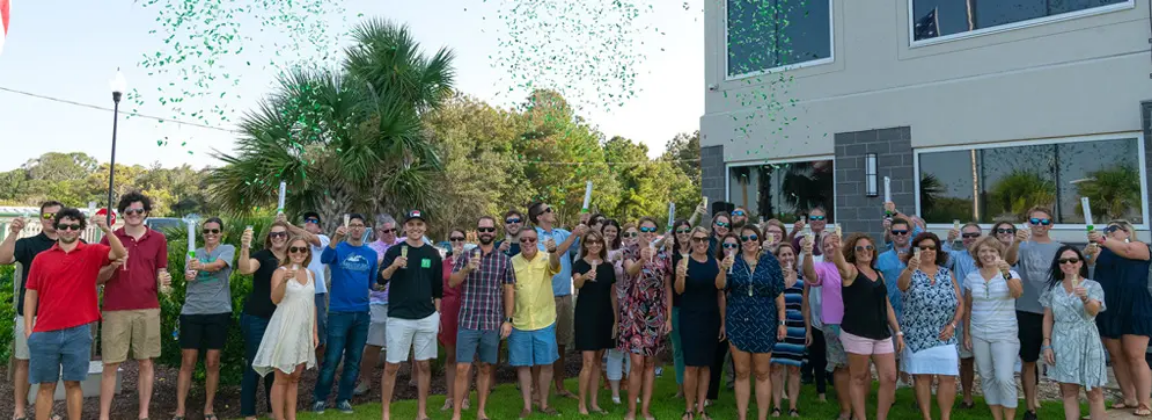What is the location of the celebration? Refer to the image and provide a one-word or short phrase answer.

Outdoors